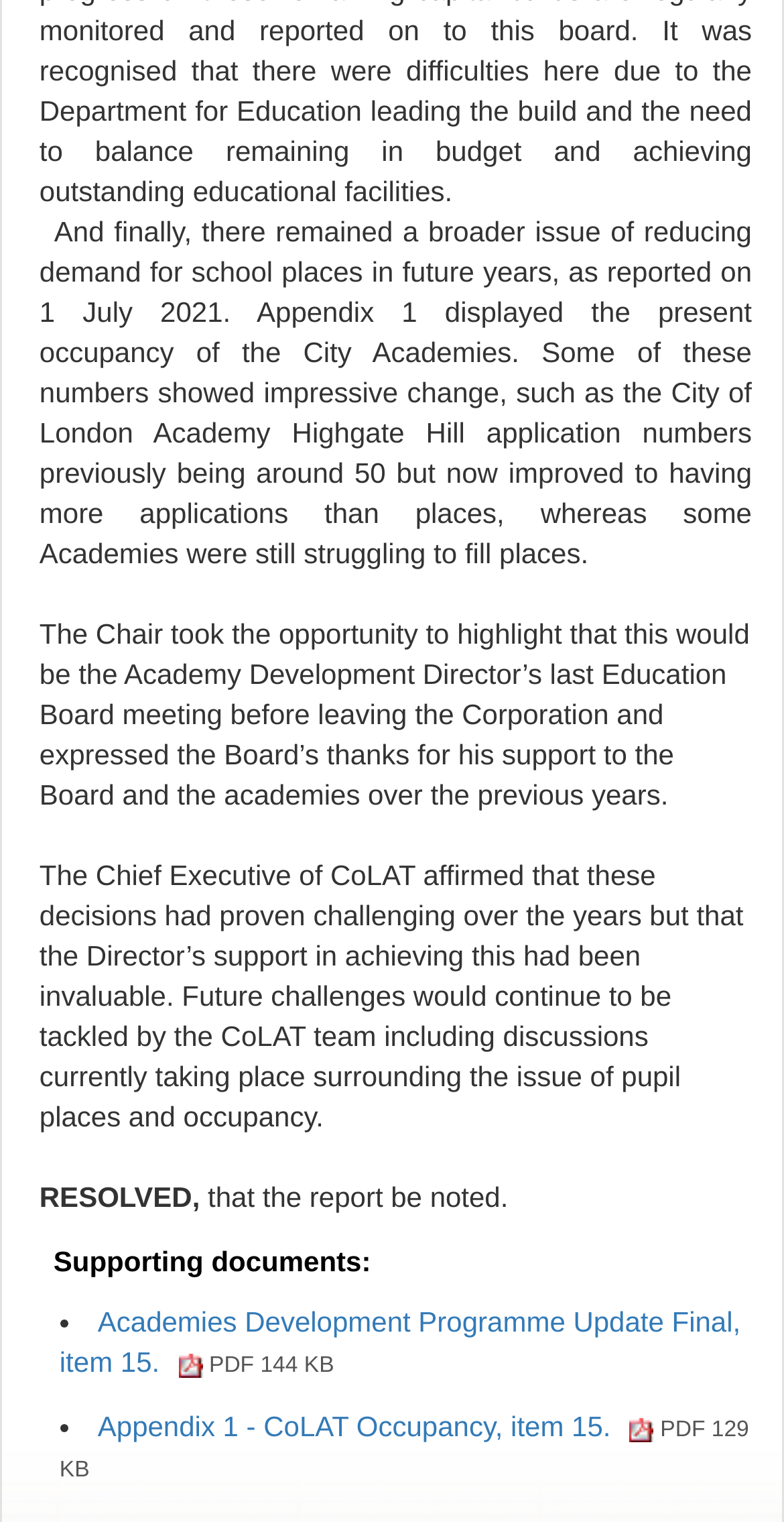Please answer the following question using a single word or phrase: What is the topic of the report being discussed?

Academy occupancy